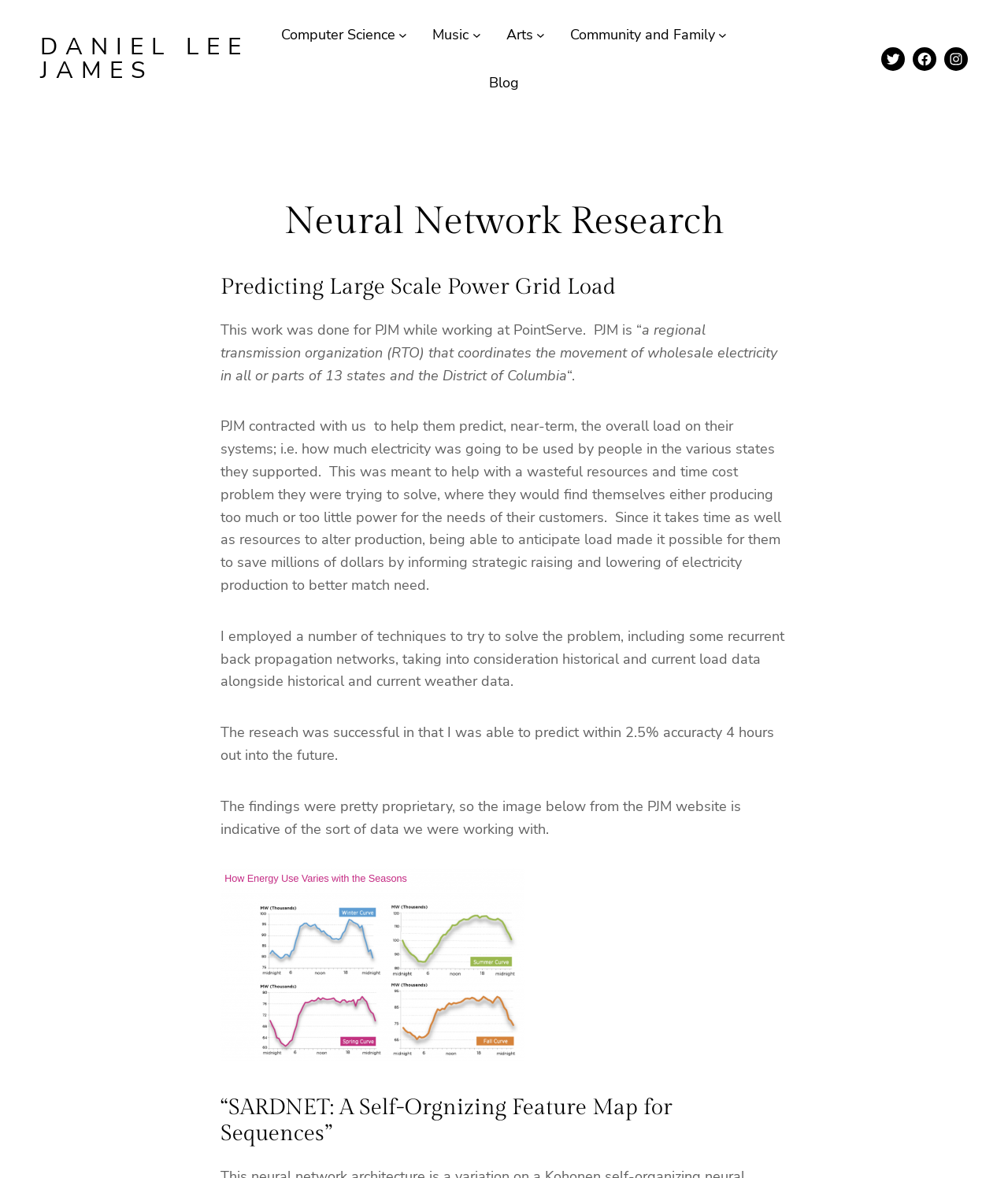Identify the coordinates of the bounding box for the element described below: "Community and Family". Return the coordinates as four float numbers between 0 and 1: [left, top, right, bottom].

[0.565, 0.02, 0.709, 0.039]